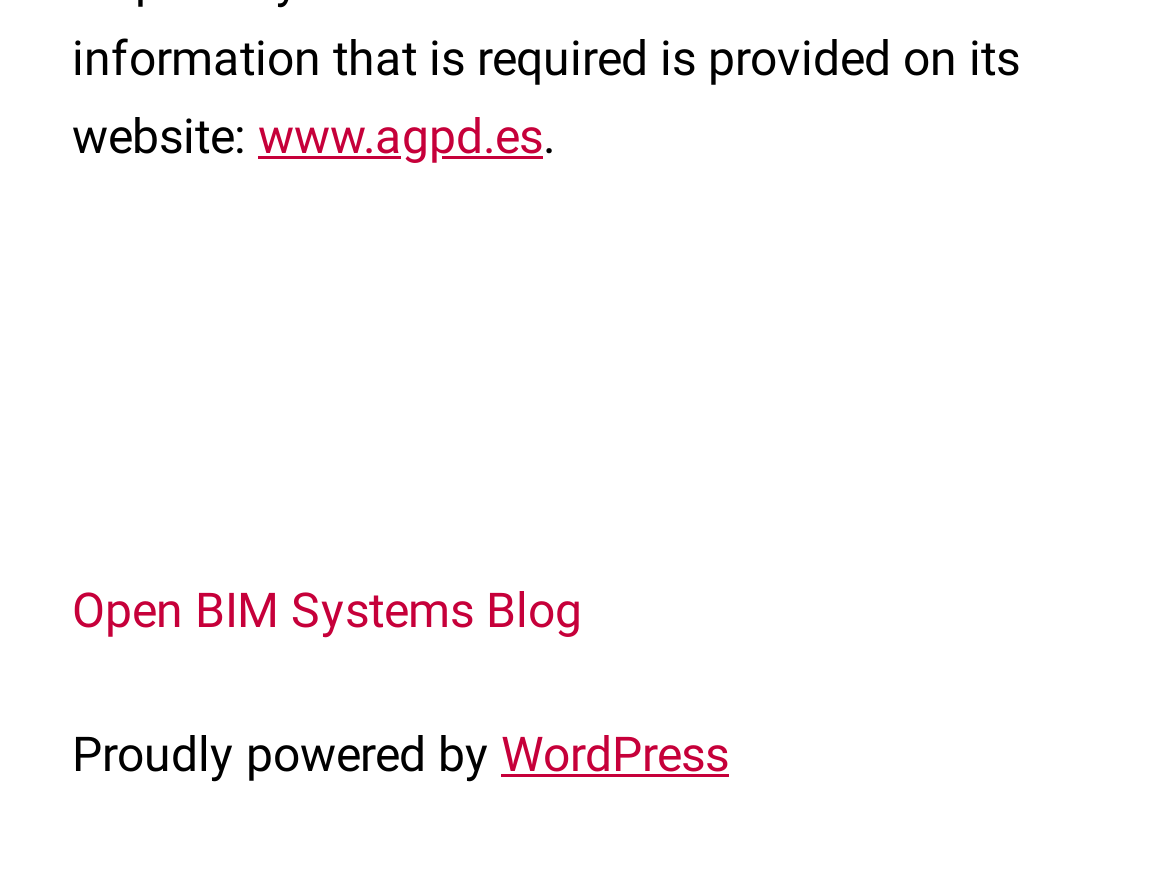Please find the bounding box coordinates (top-left x, top-left y, bottom-right x, bottom-right y) in the screenshot for the UI element described as follows: Open BIM Systems Blog

[0.062, 0.659, 0.497, 0.724]